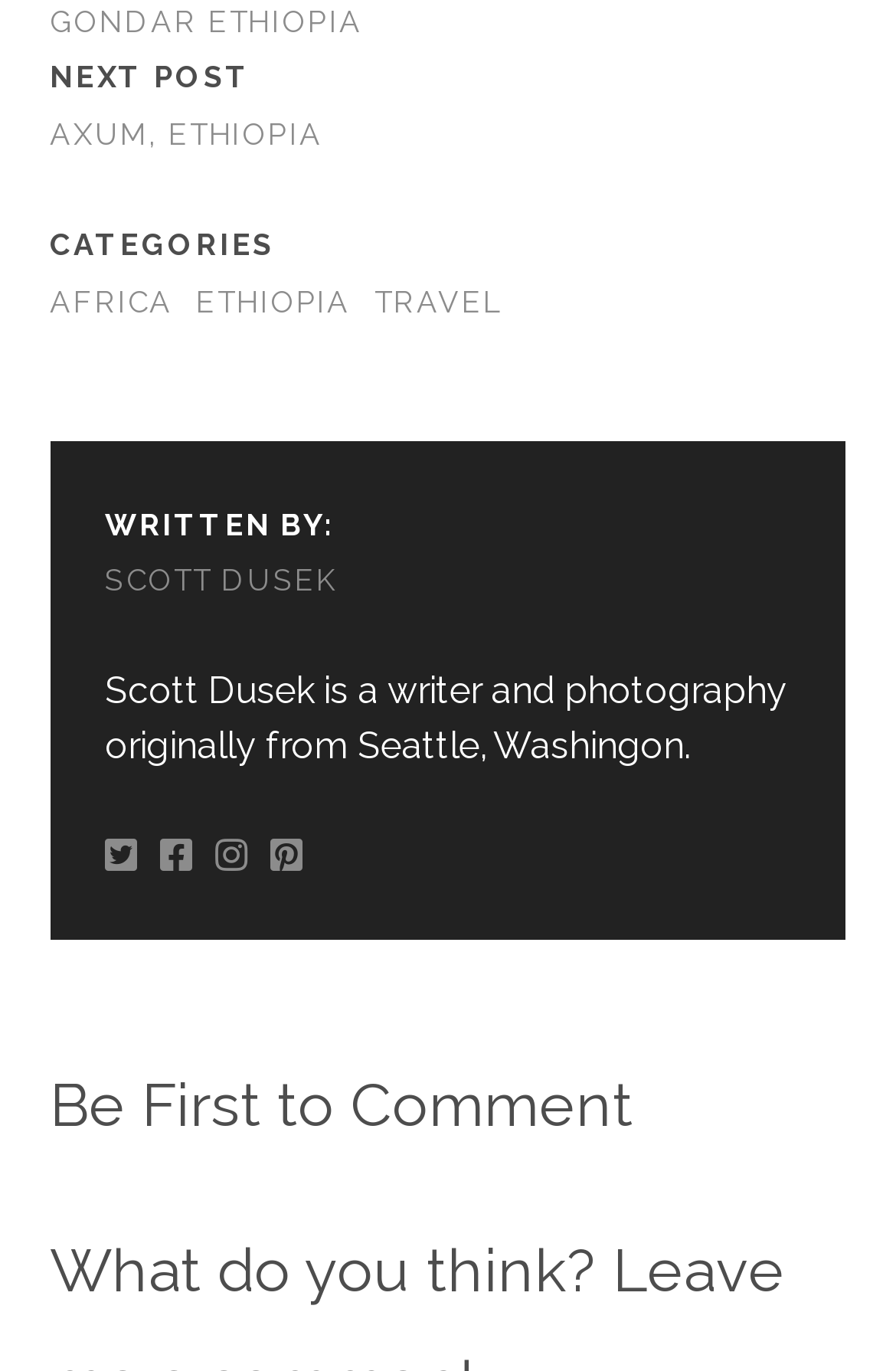Please determine the bounding box coordinates for the element with the description: "Ethiopia".

[0.219, 0.208, 0.392, 0.233]